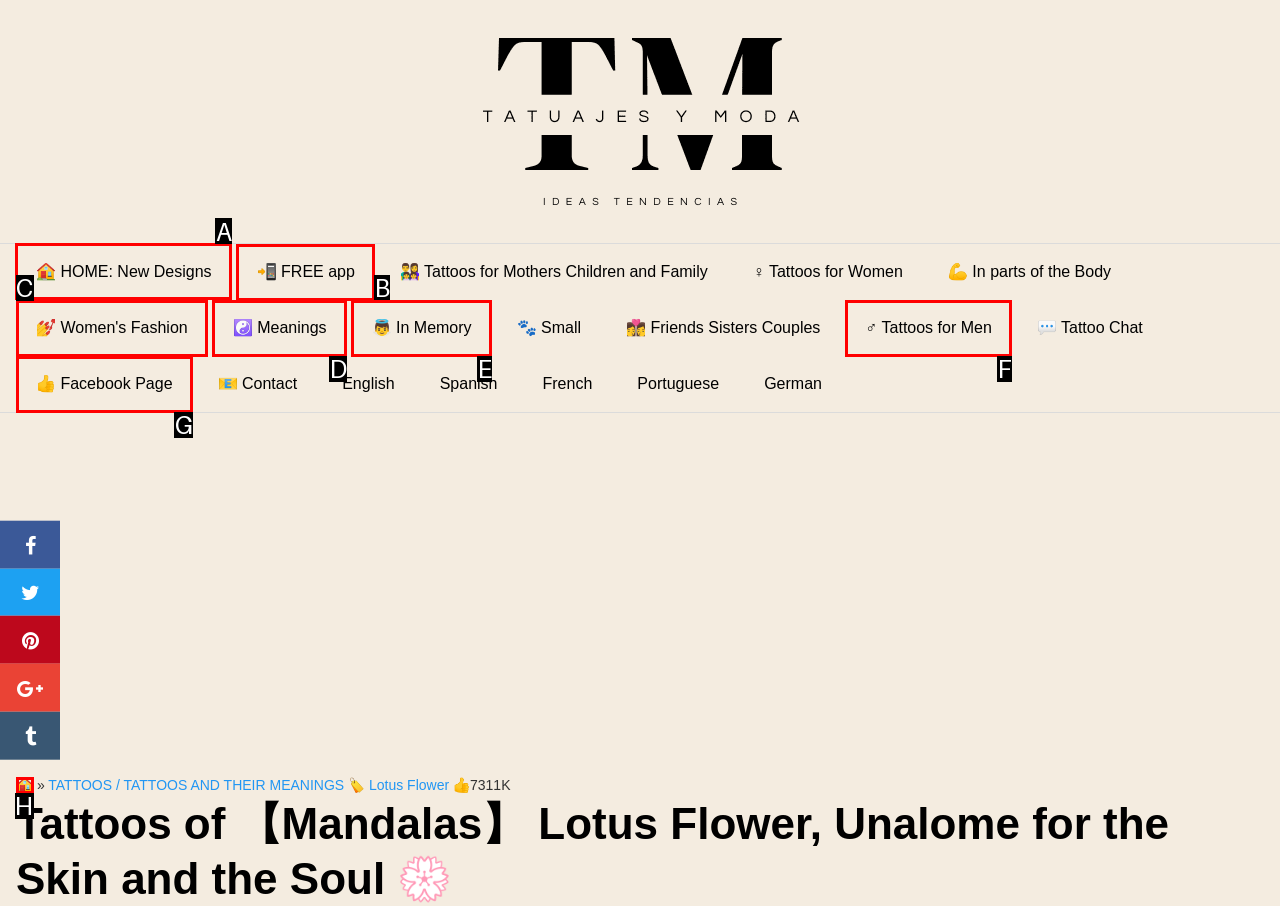For the task: Go to HOME: New Designs, tell me the letter of the option you should click. Answer with the letter alone.

A